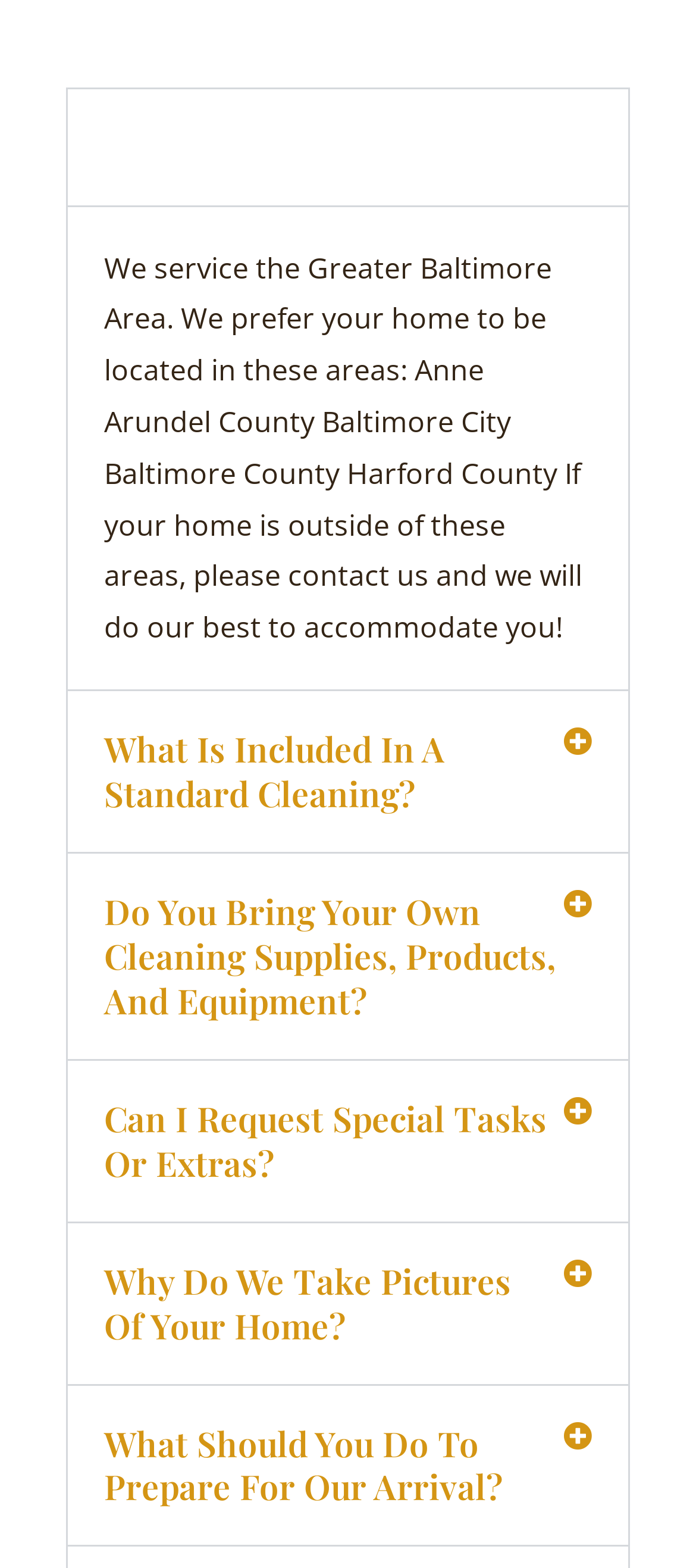Specify the bounding box coordinates for the region that must be clicked to perform the given instruction: "Check if you are in the service area".

[0.098, 0.057, 0.902, 0.13]